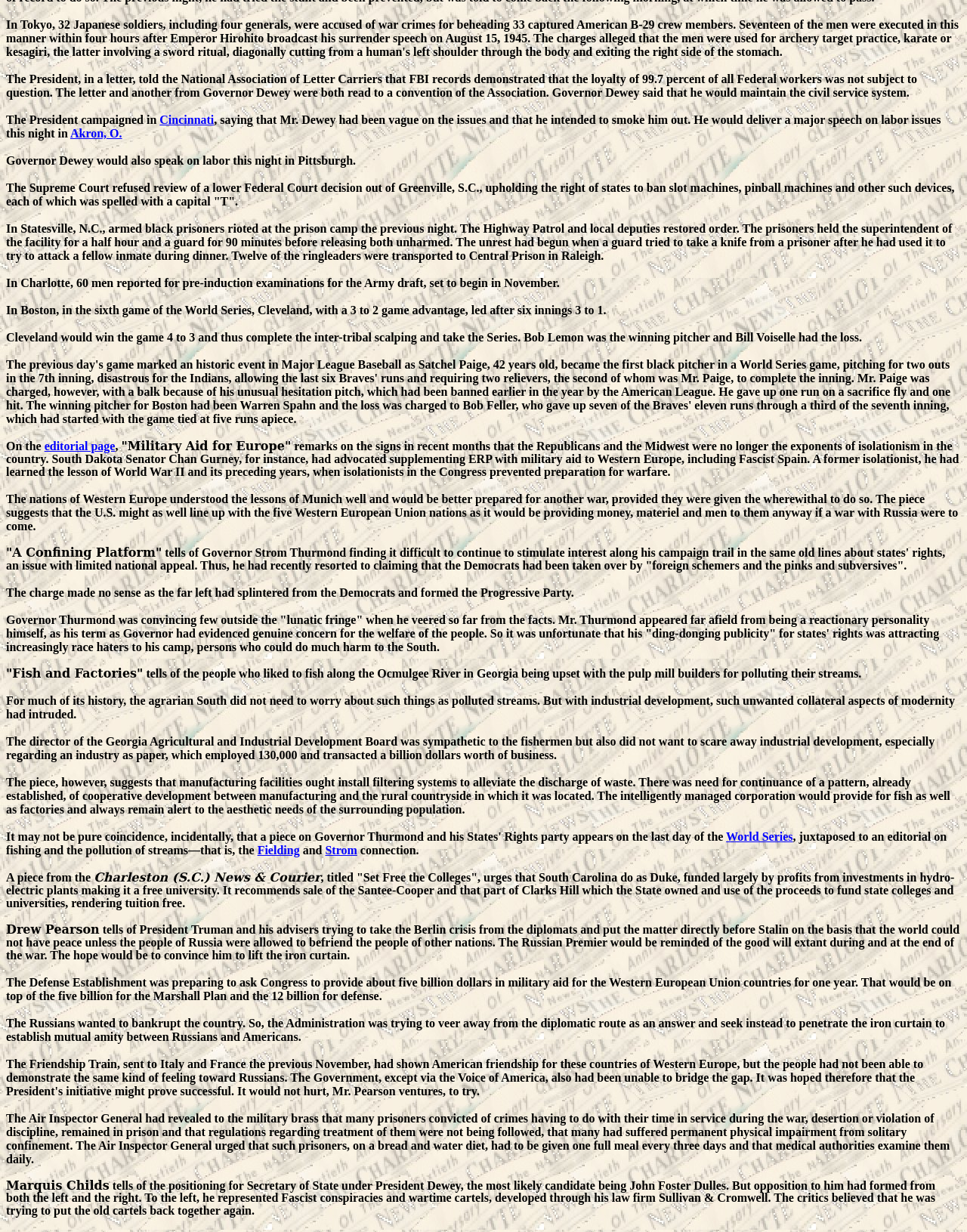Calculate the bounding box coordinates of the UI element given the description: "parent_node: Recipient email address".

None